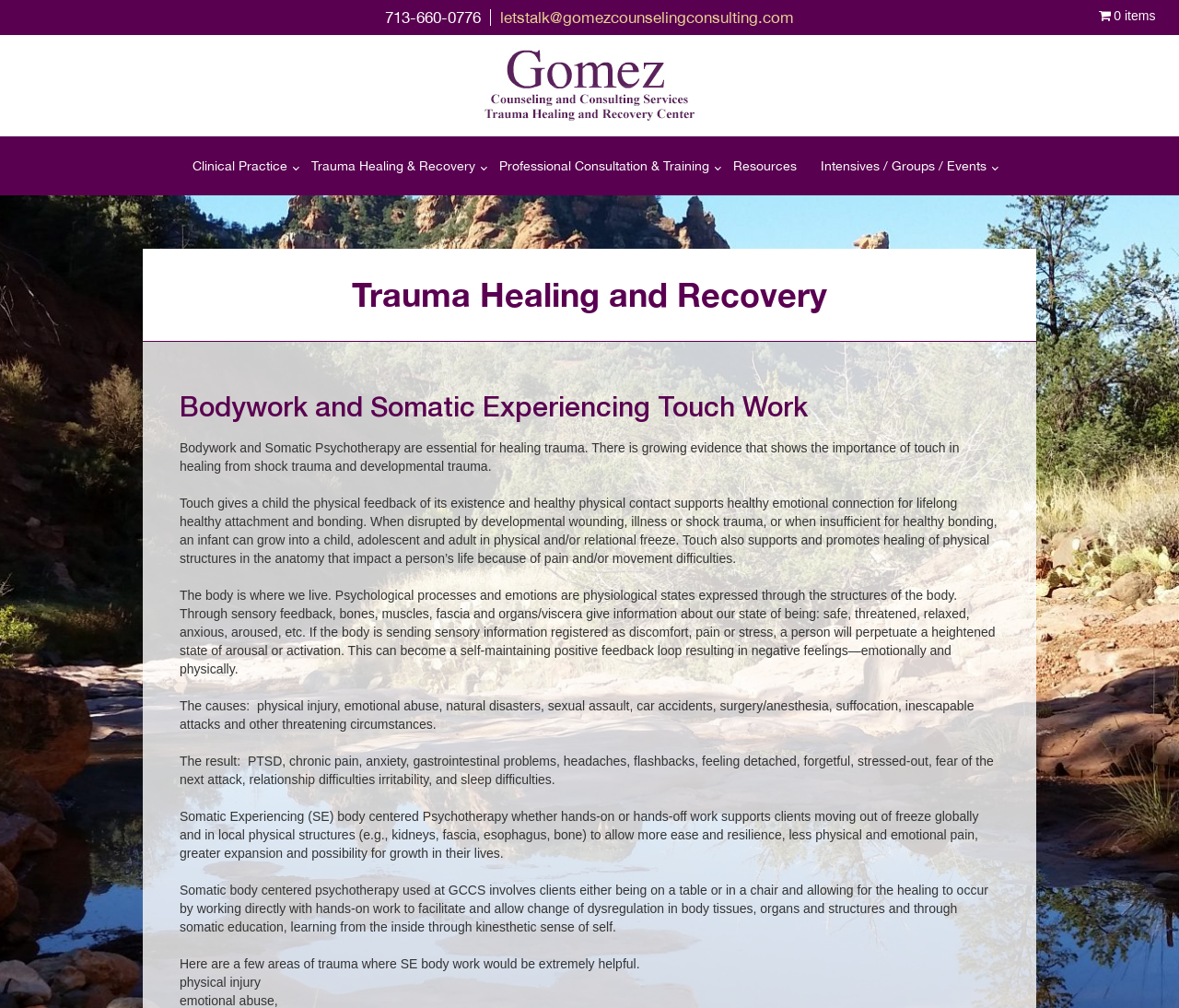By analyzing the image, answer the following question with a detailed response: What is one of the causes of PTSD mentioned on the webpage?

I found the cause of PTSD by reading the text content of the webpage, specifically the paragraph that lists the causes of PTSD, which includes physical injury.